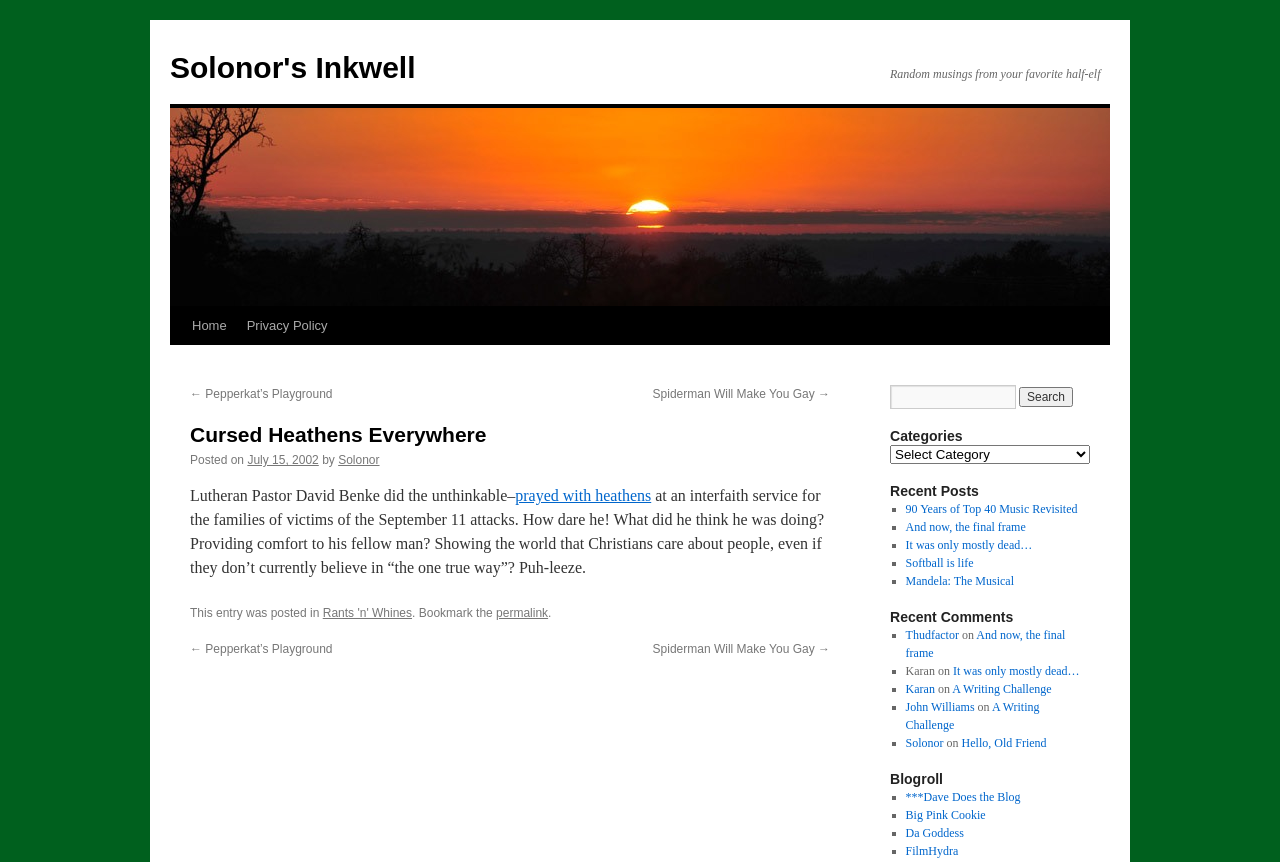How many recent posts are listed on the webpage?
Provide a fully detailed and comprehensive answer to the question.

The number of recent posts can be found by counting the list markers '■' under the heading 'Recent Posts', which are 5 in total.